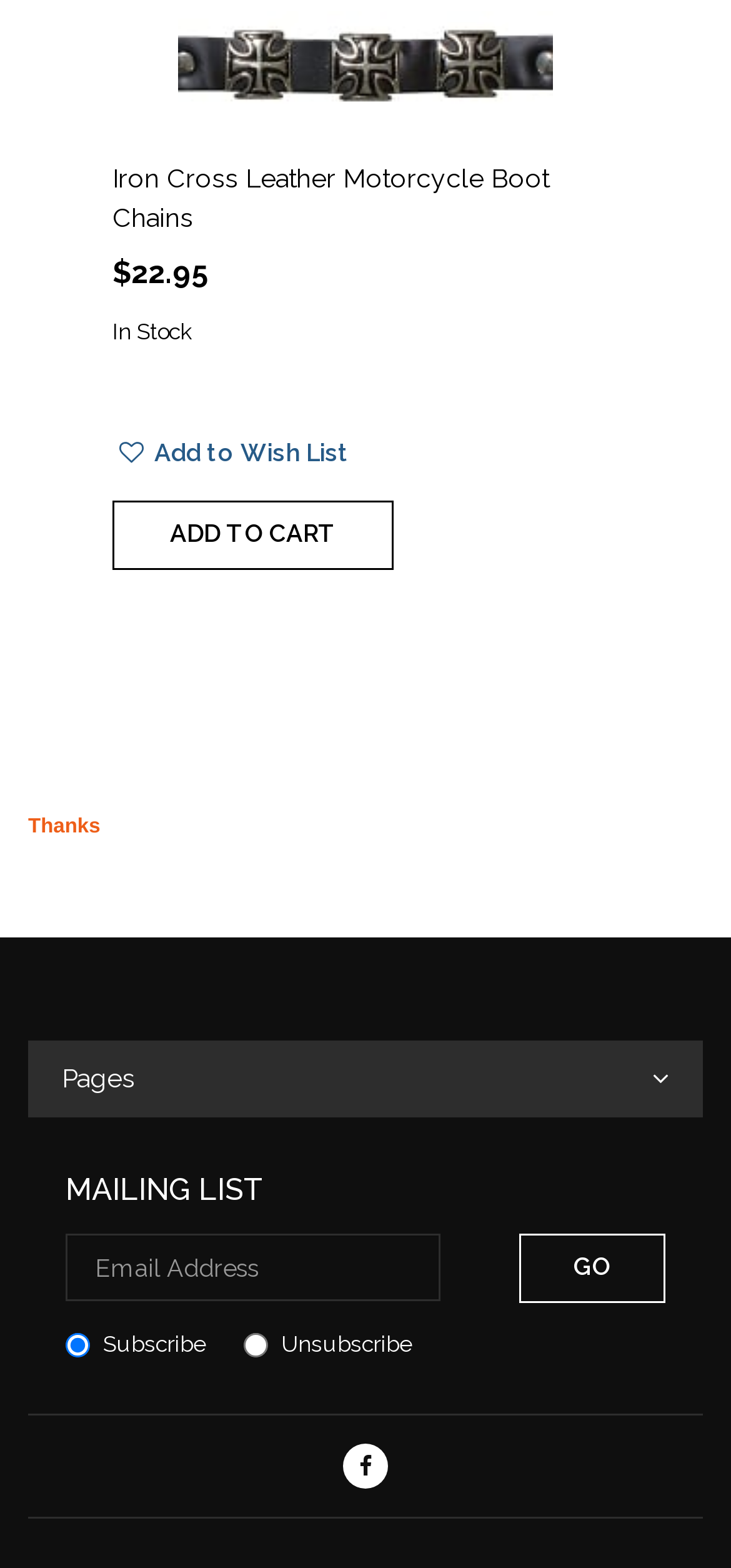How can I add the Iron Cross Leather Motorcycle Boot Chains to my wishlist?
Analyze the image and provide a thorough answer to the question.

To add the Iron Cross Leather Motorcycle Boot Chains to my wishlist, I need to click the button with the text ' Add to Wish List'.